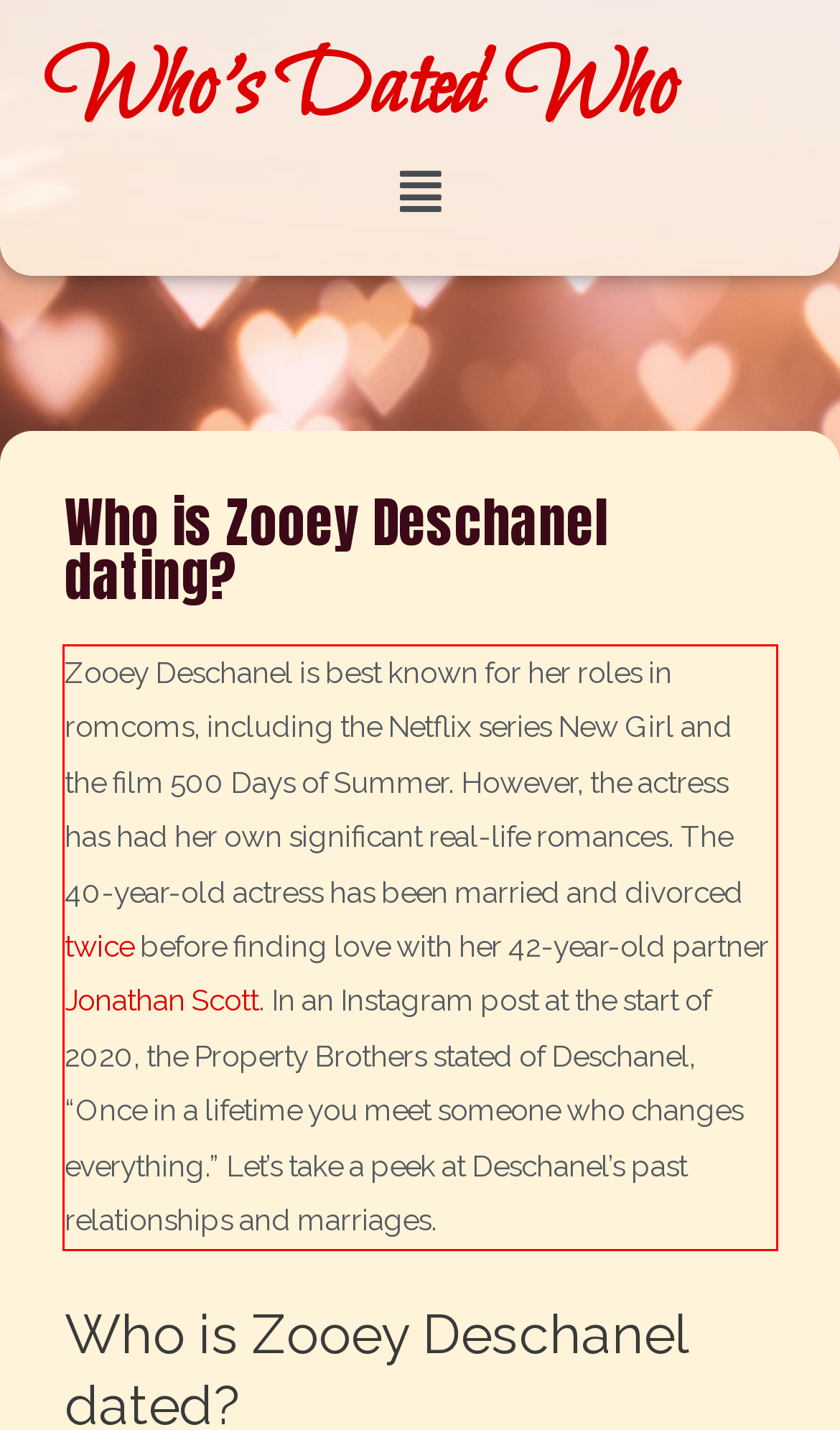Review the webpage screenshot provided, and perform OCR to extract the text from the red bounding box.

Zooey Deschanel is best known for her roles in romcoms, including the Netflix series New Girl and the film 500 Days of Summer. However, the actress has had her own significant real-life romances. The 40-year-old actress has been married and divorced twice before finding love with her 42-year-old partner Jonathan Scott. In an Instagram post at the start of 2020, the Property Brothers stated of Deschanel, “Once in a lifetime you meet someone who changes everything.” Let’s take a peek at Deschanel’s past relationships and marriages.